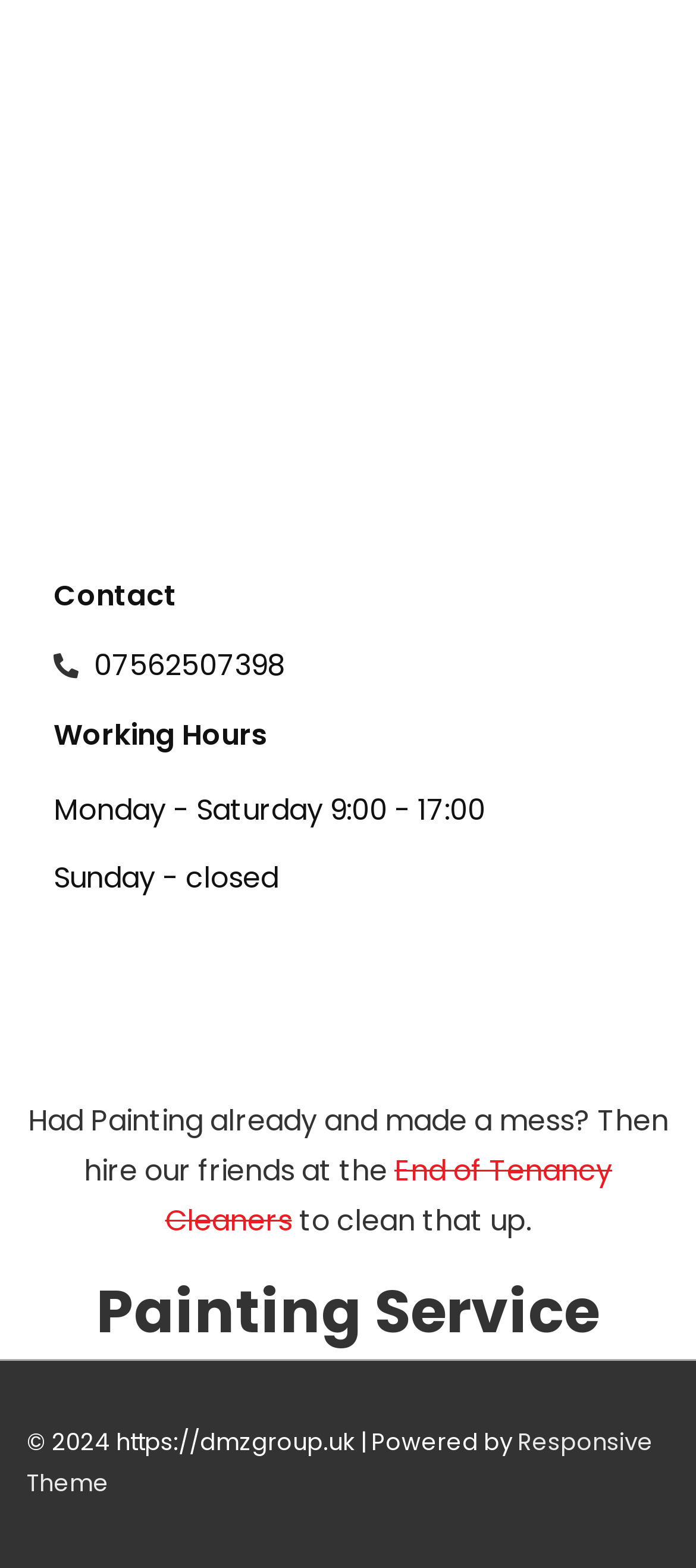Bounding box coordinates are to be given in the format (top-left x, top-left y, bottom-right x, bottom-right y). All values must be floating point numbers between 0 and 1. Provide the bounding box coordinate for the UI element described as: Responsive Theme

[0.038, 0.909, 0.938, 0.957]